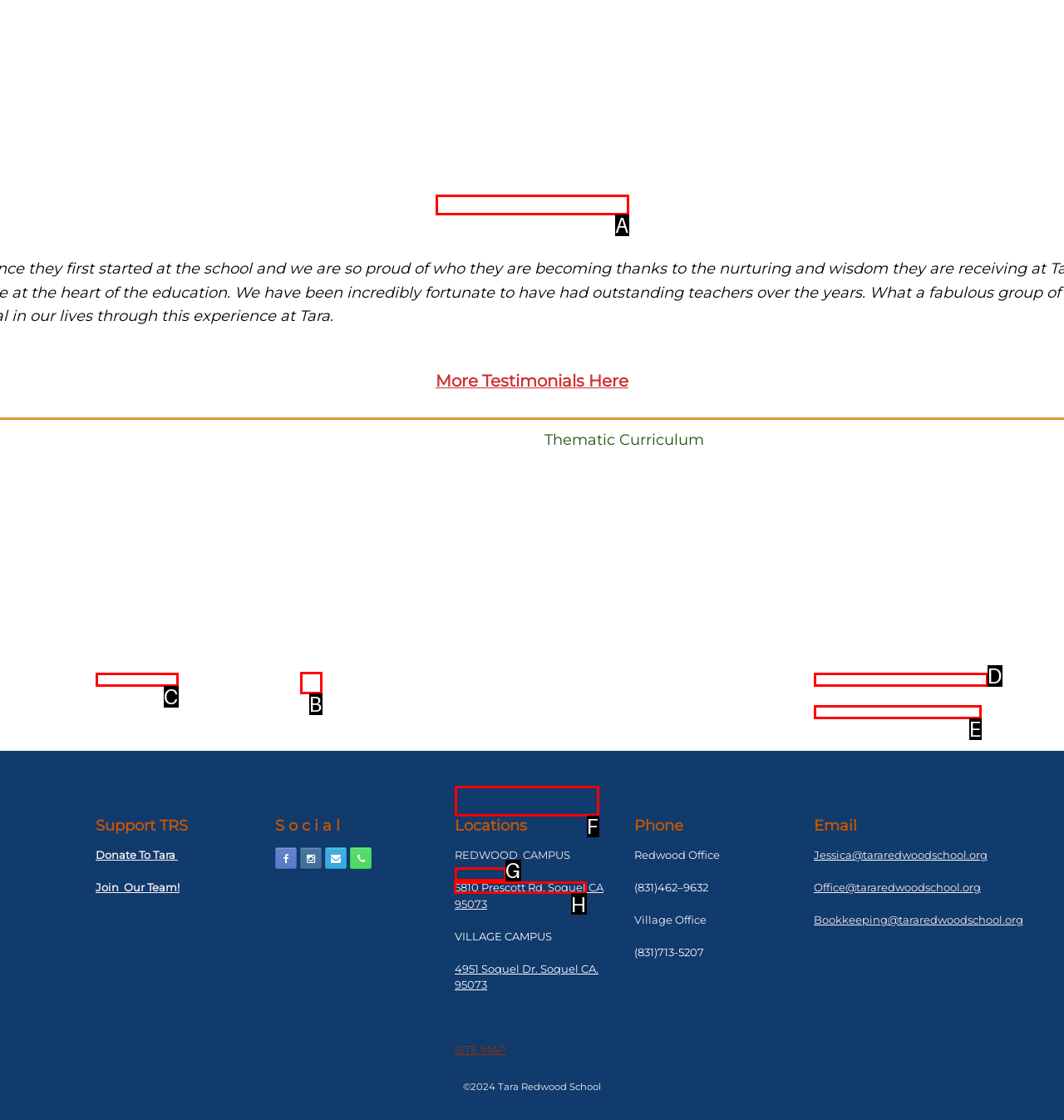Point out the HTML element I should click to achieve the following task: Get directions to Redwood Campus Provide the letter of the selected option from the choices.

H